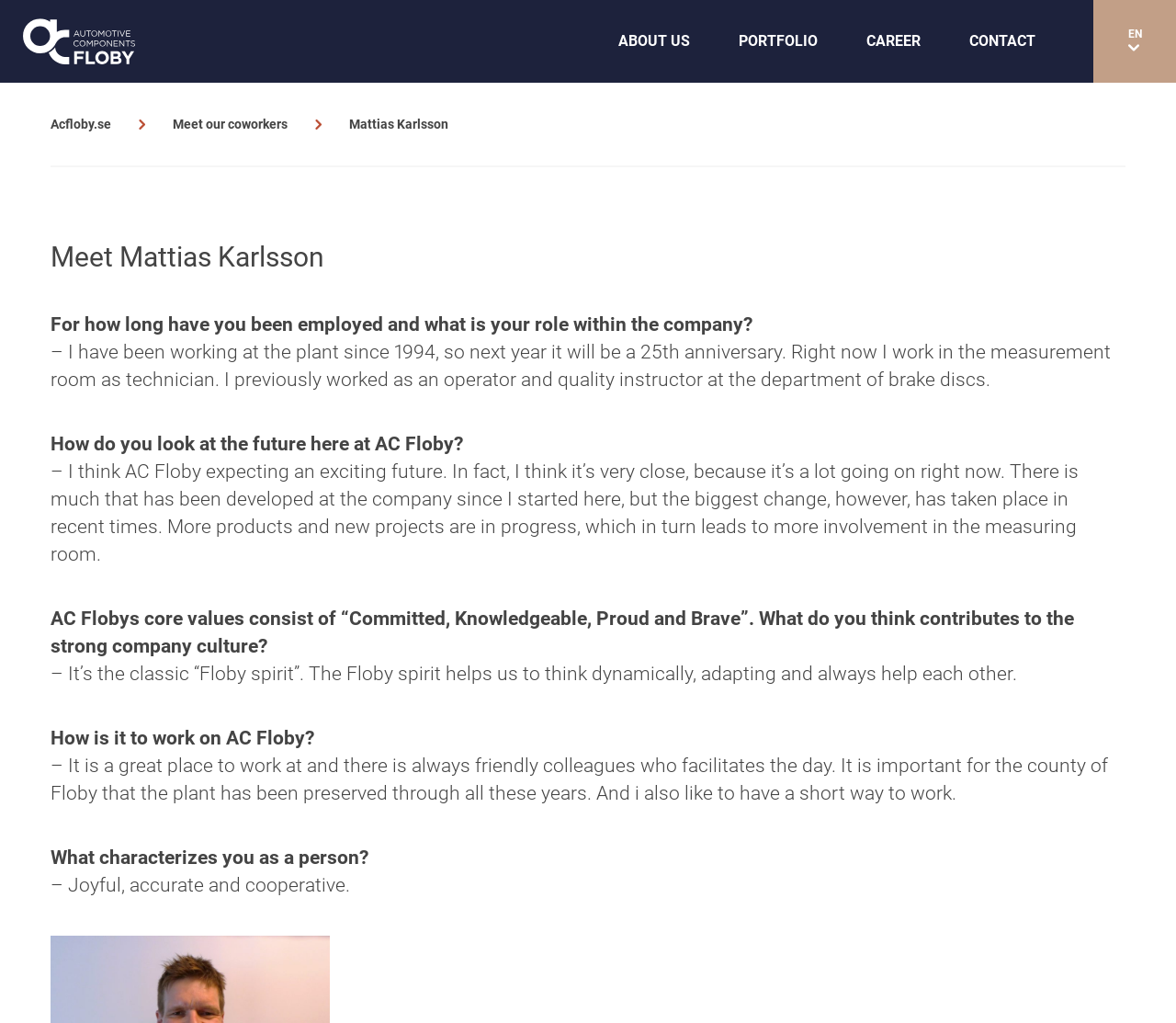Identify the bounding box for the described UI element. Provide the coordinates in (top-left x, top-left y, bottom-right x, bottom-right y) format with values ranging from 0 to 1: Mattias Karlsson

[0.285, 0.099, 0.393, 0.145]